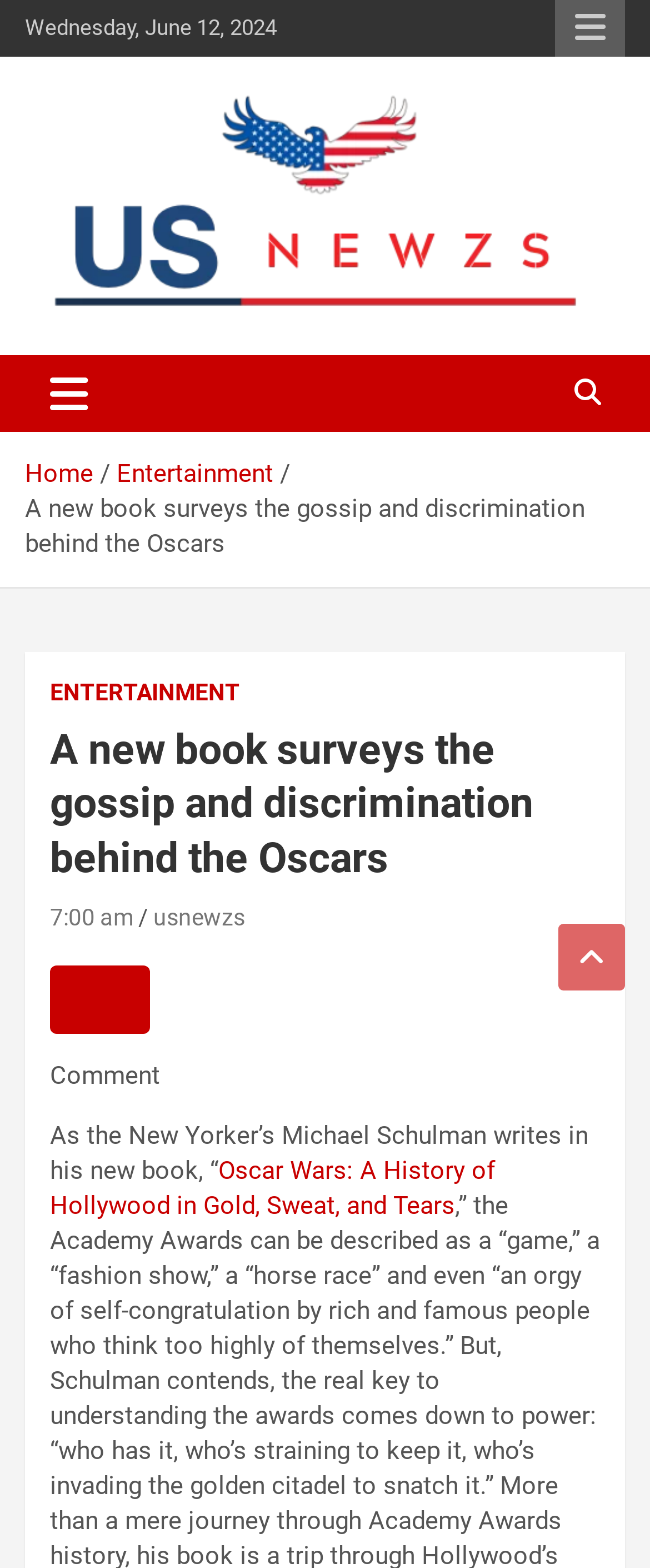Determine the bounding box coordinates of the section I need to click to execute the following instruction: "Go to us newzs". Provide the coordinates as four float numbers between 0 and 1, i.e., [left, top, right, bottom].

[0.038, 0.055, 0.962, 0.081]